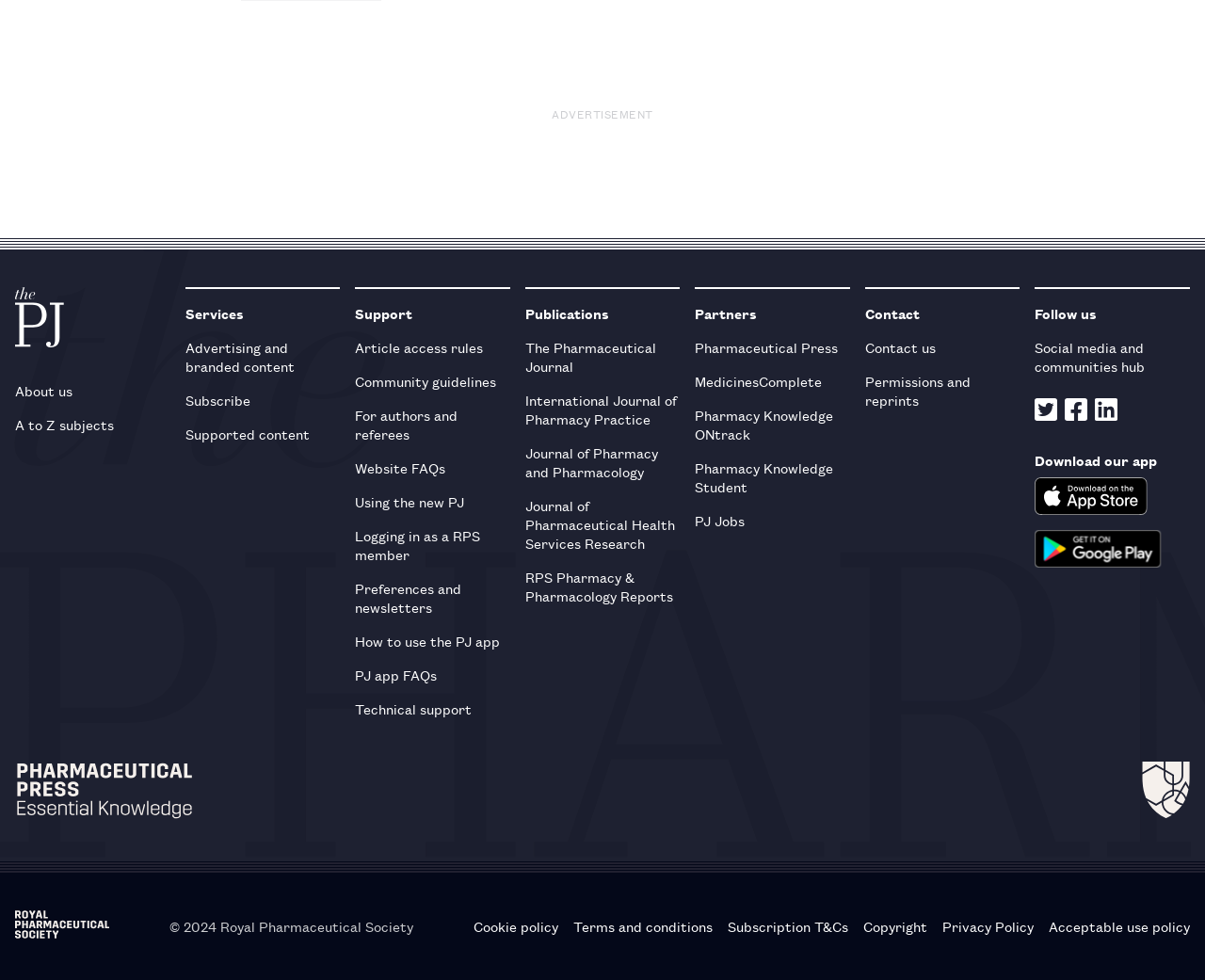Can you look at the image and give a comprehensive answer to the question:
What social media platforms can I follow the website on?

The website has a 'Follow us' section at the bottom right corner, which includes links to its social media profiles on Twitter, Facebook, and Linkedin.